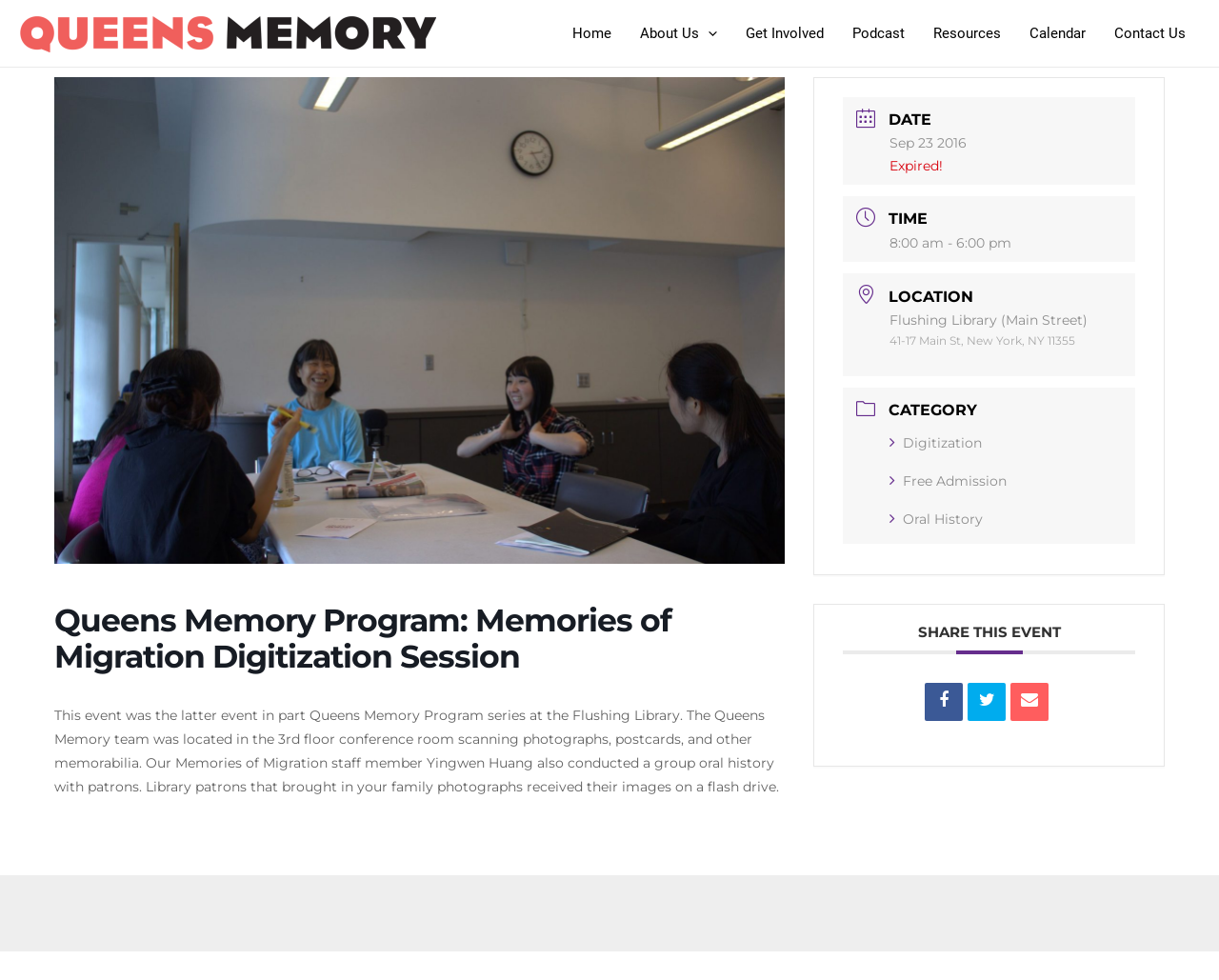Give a one-word or one-phrase response to the question:
What is the event title?

Queens Memory Program: Memories of Migration Digitization Session